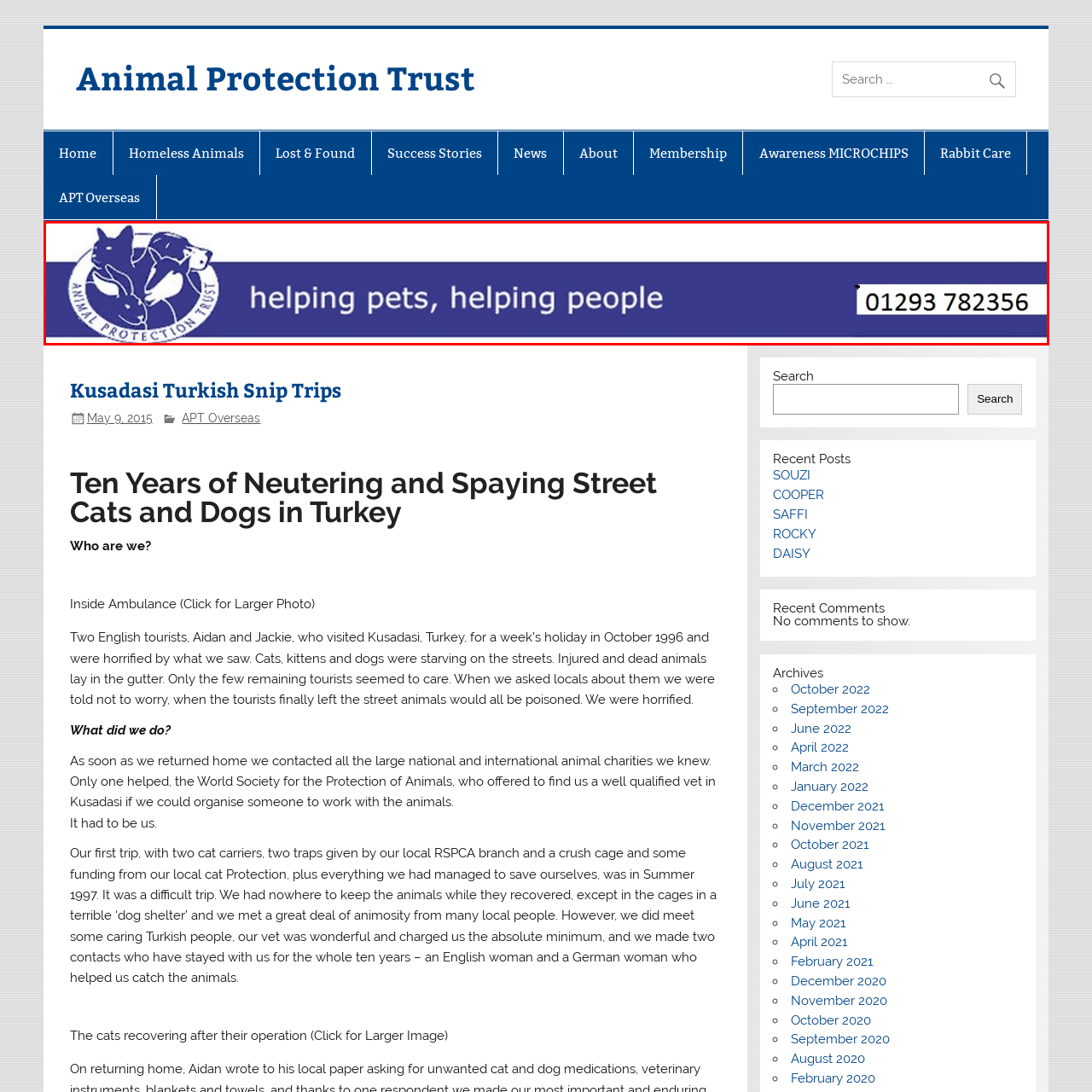Check the highlighted part in pink, What is provided for viewers to reach out? 
Use a single word or phrase for your answer.

a contact number